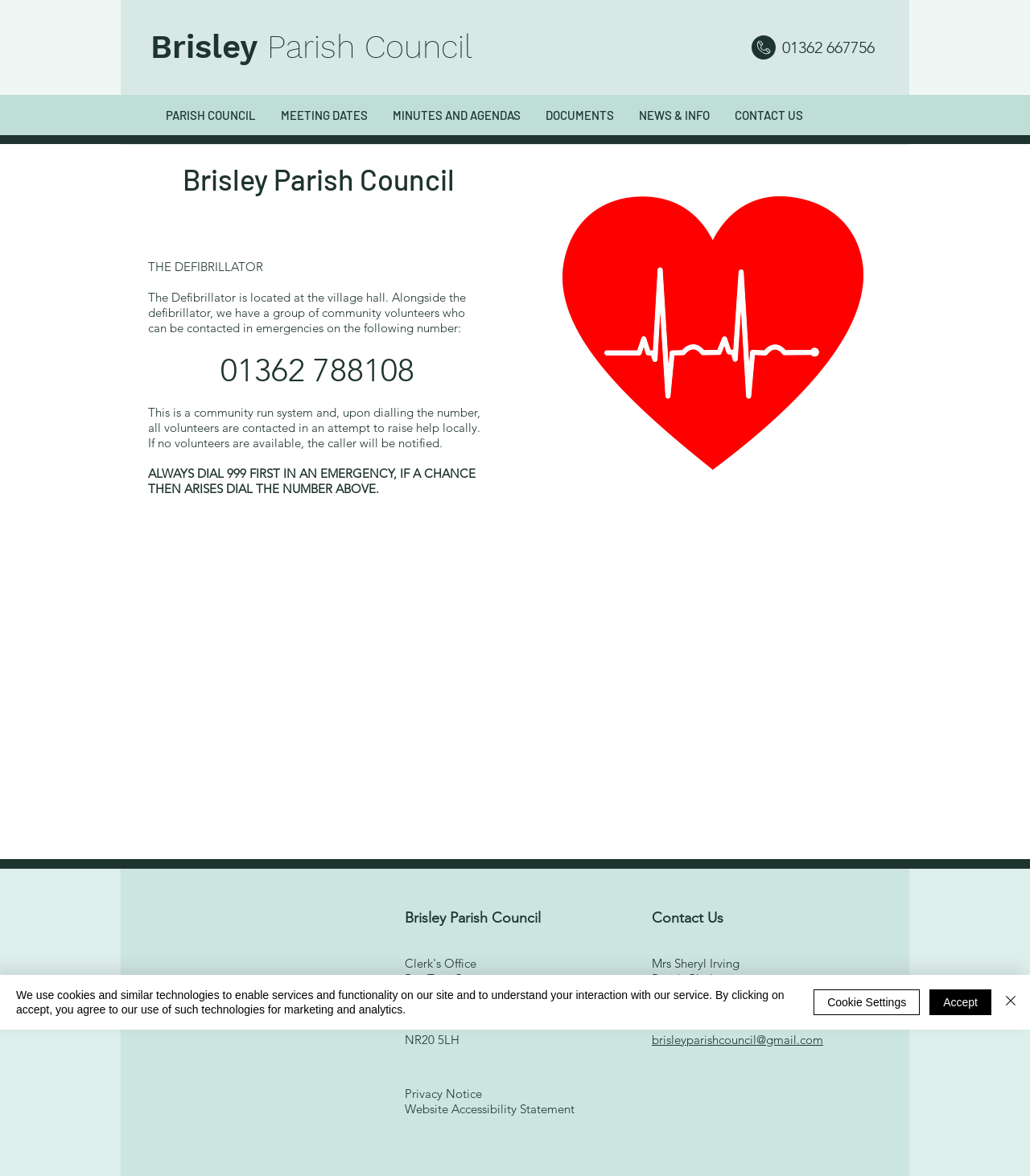Please specify the bounding box coordinates for the clickable region that will help you carry out the instruction: "Dial the emergency number".

[0.214, 0.298, 0.402, 0.331]